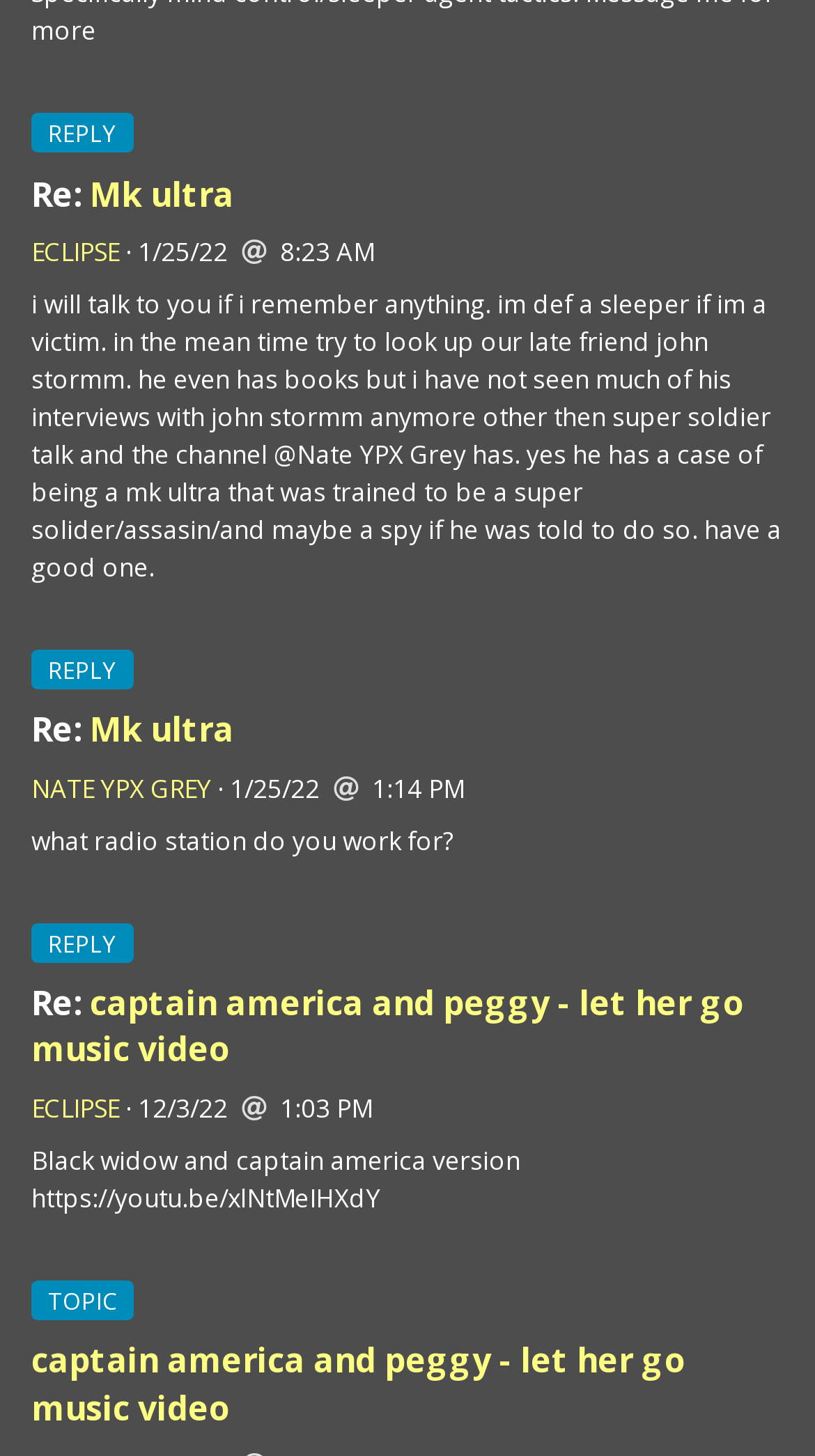Provide a short answer to the following question with just one word or phrase: How many links are there in the webpage?

5